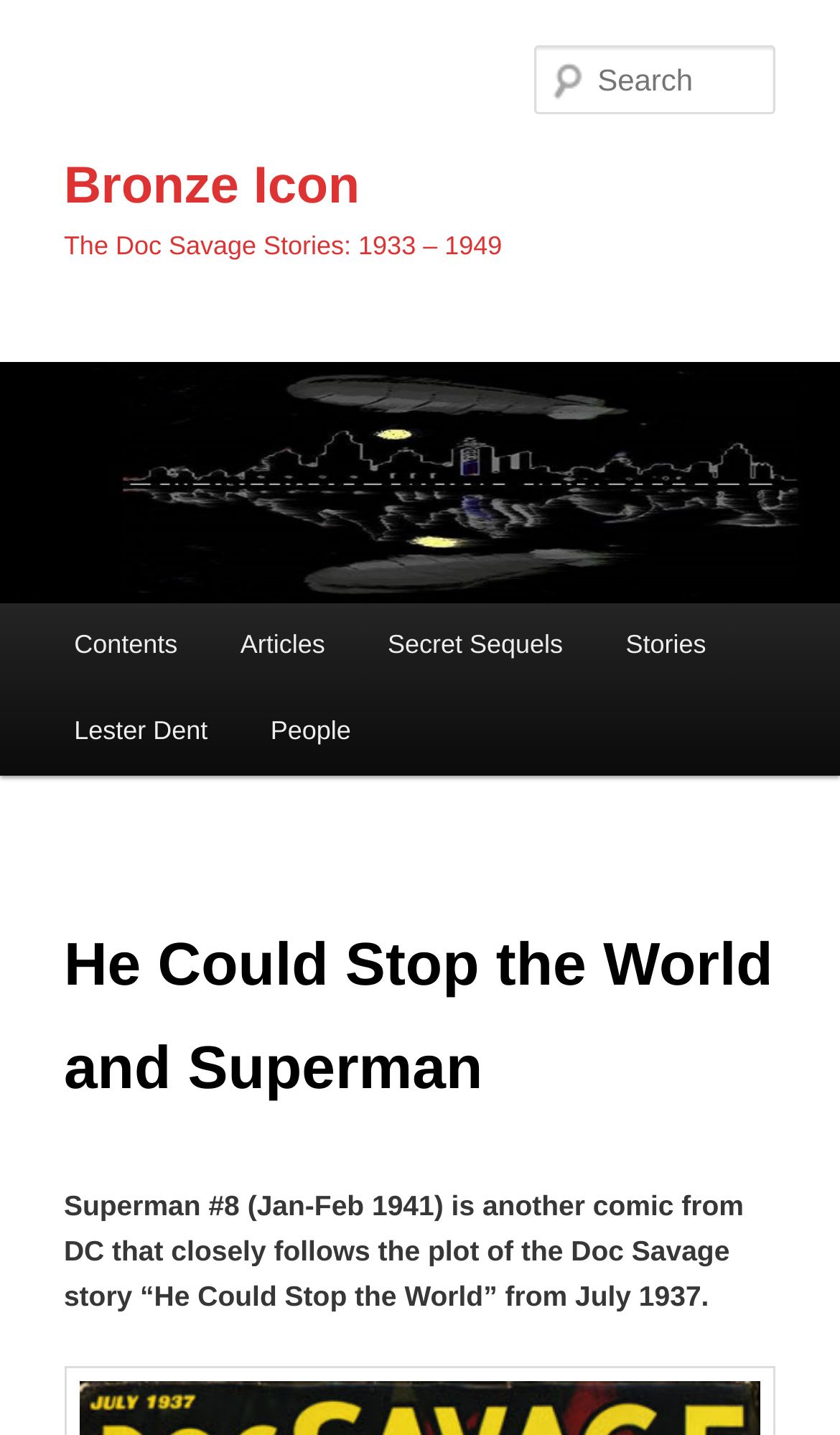Please predict the bounding box coordinates (top-left x, top-left y, bottom-right x, bottom-right y) for the UI element in the screenshot that fits the description: parent_node: Search name="s" placeholder="Search"

[0.637, 0.032, 0.924, 0.08]